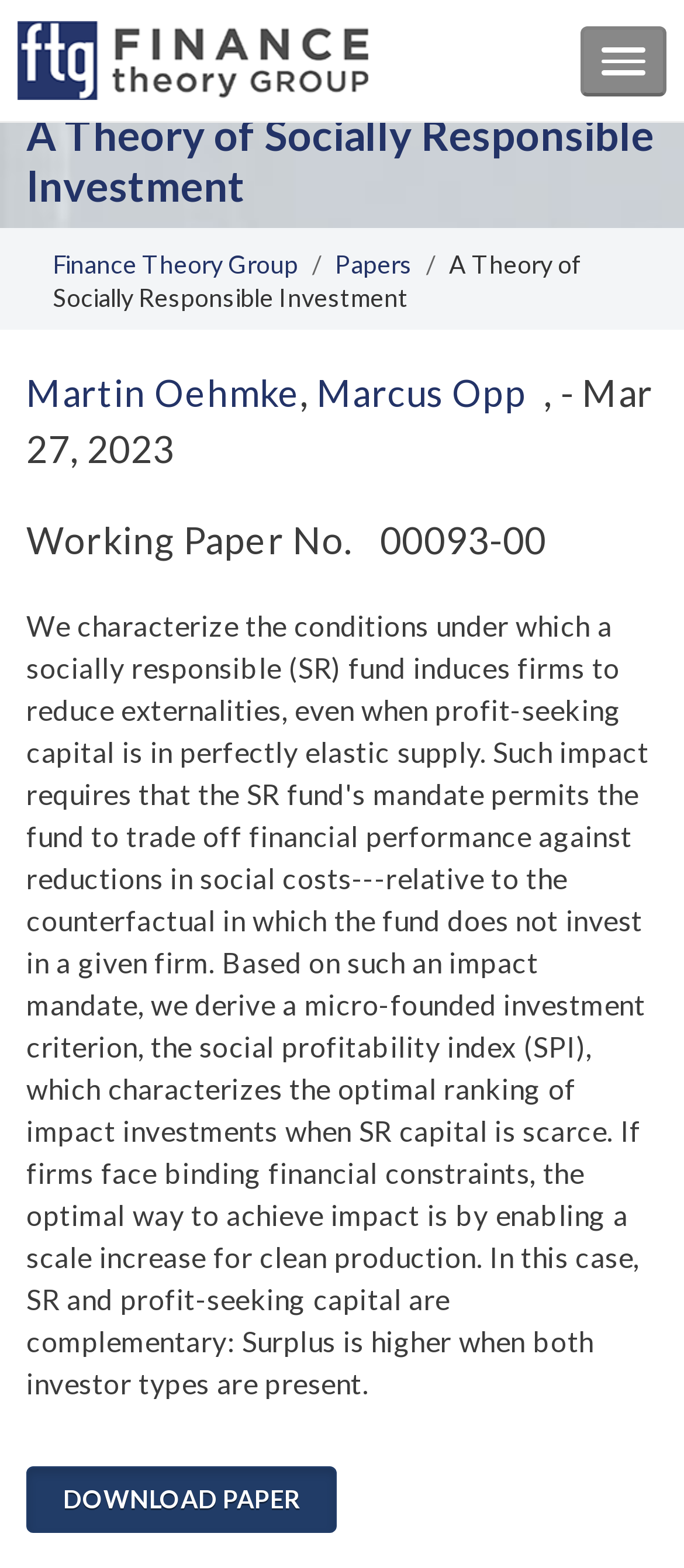Please provide a one-word or phrase answer to the question: 
What is the working paper number?

00093-00